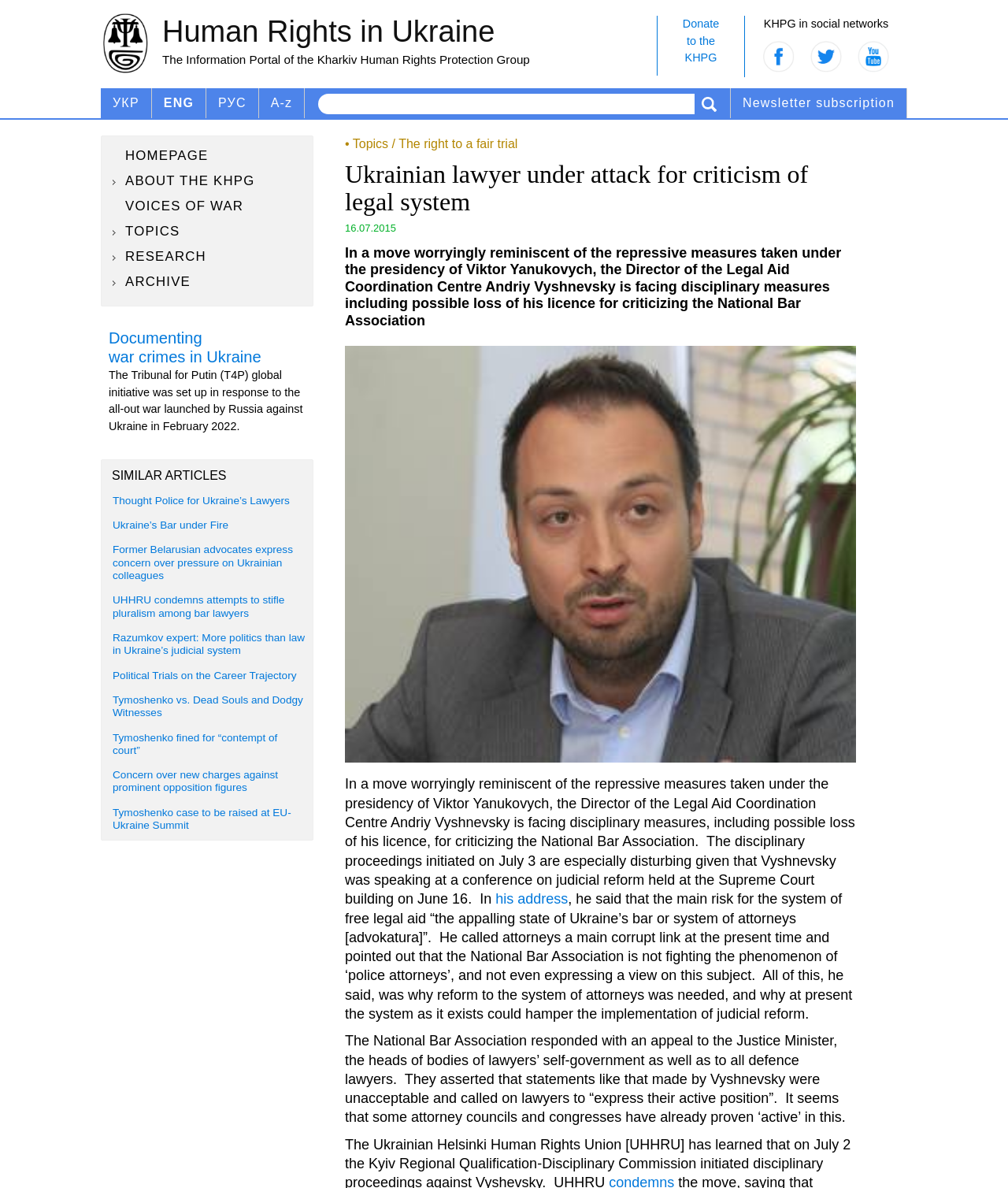Provide the bounding box coordinates of the section that needs to be clicked to accomplish the following instruction: "Switch to Ukrainian language."

[0.1, 0.074, 0.15, 0.099]